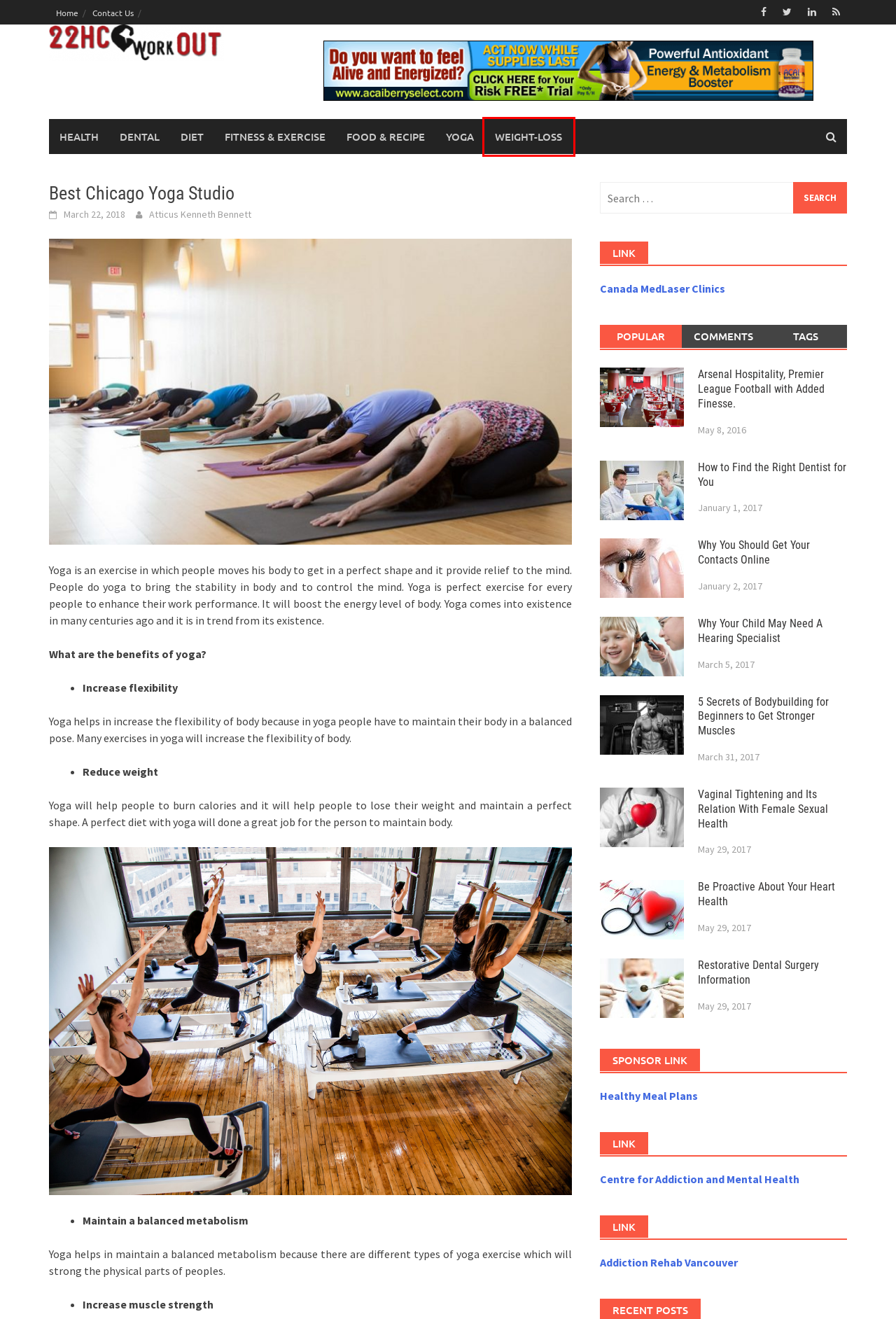Given a screenshot of a webpage with a red rectangle bounding box around a UI element, select the best matching webpage description for the new webpage that appears after clicking the highlighted element. The candidate descriptions are:
A. 5 Secrets of Bodybuilding for Beginners to Get Stronger Muscles - 22HC Workout
B. Fitness & Exercise – 22HC Workout
C. Weight-Loss – 22HC Workout
D. Vaginal Tightening and Its Relation With Female Sexual Health - 22HC Workout
E. Atticus Kenneth Bennett - 22HC Workout
F. Why You Should Get Your Contacts Online - 22HC Workout
G. Drug Rehab in Vancouver BC | Alcohol Addiction Treatment Rehab Center
H. Restorative Dental Surgery Information - 22HC Workout

C